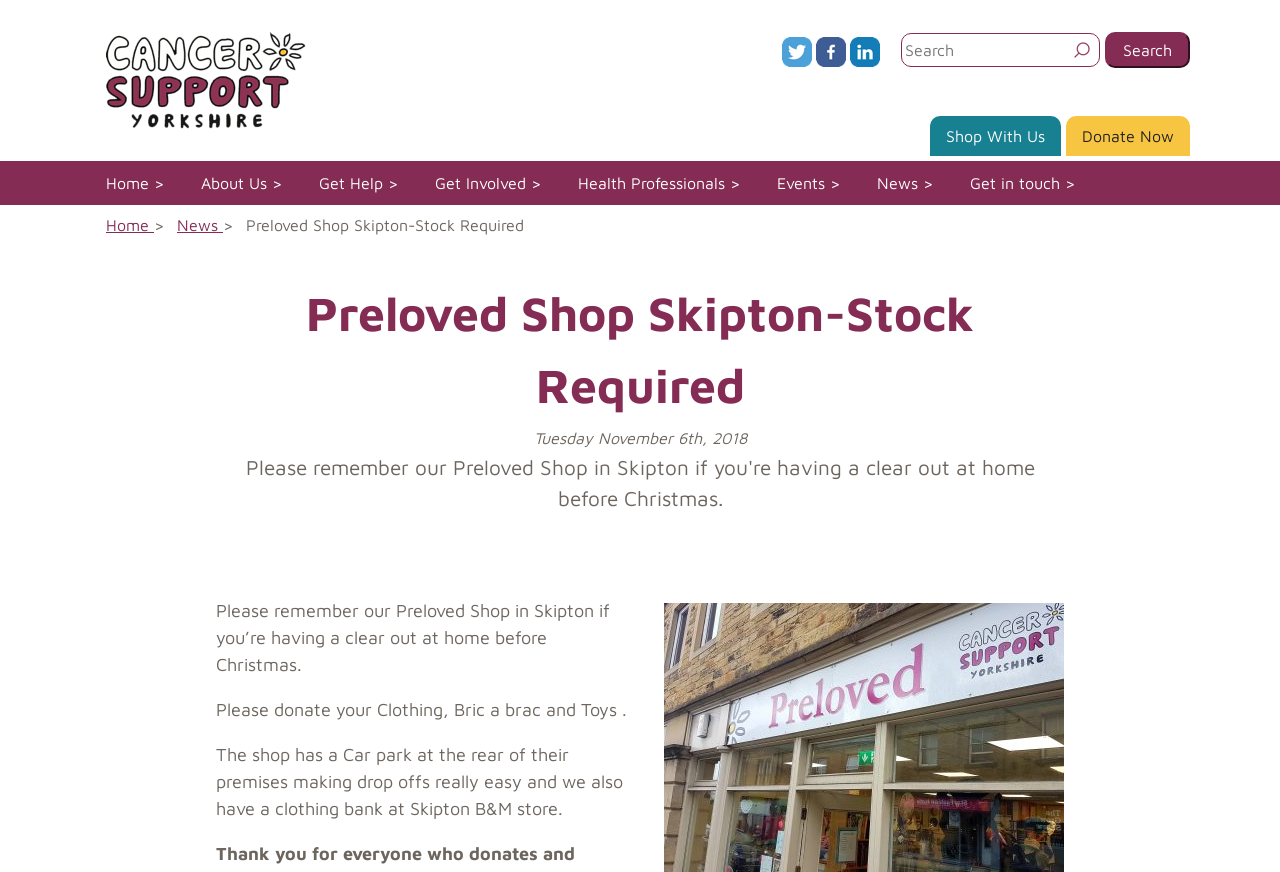What is the location of the Preloved Shop?
Using the details shown in the screenshot, provide a comprehensive answer to the question.

The location of the Preloved Shop can be found in the title of the webpage, which states 'Preloved Shop Skipton-Stock Required'. This suggests that the shop is located in Skipton.